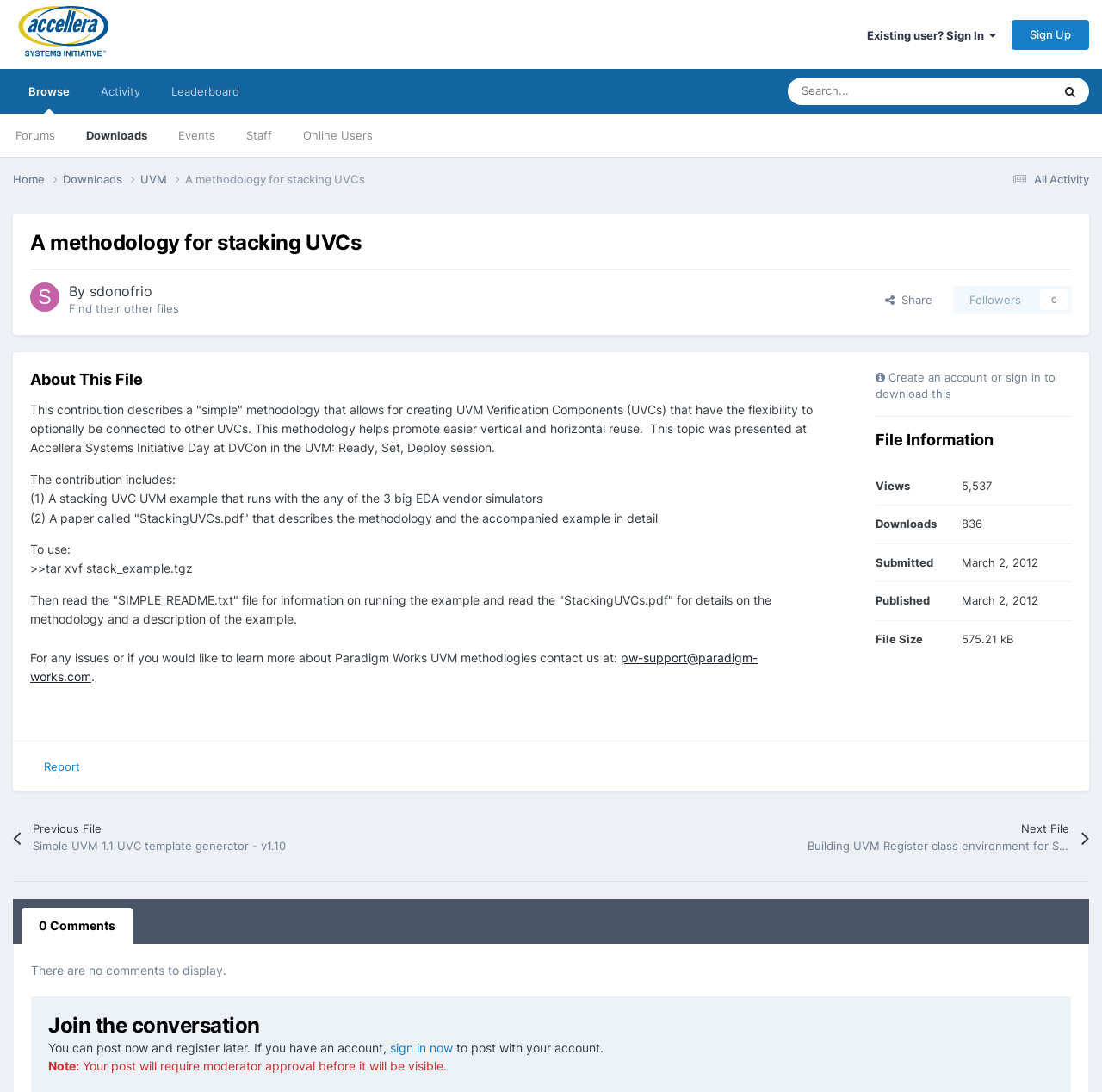With reference to the screenshot, provide a detailed response to the question below:
Who is the author of this file?

The author's name is mentioned in the link 'sdonofrio' next to the static text 'By'.